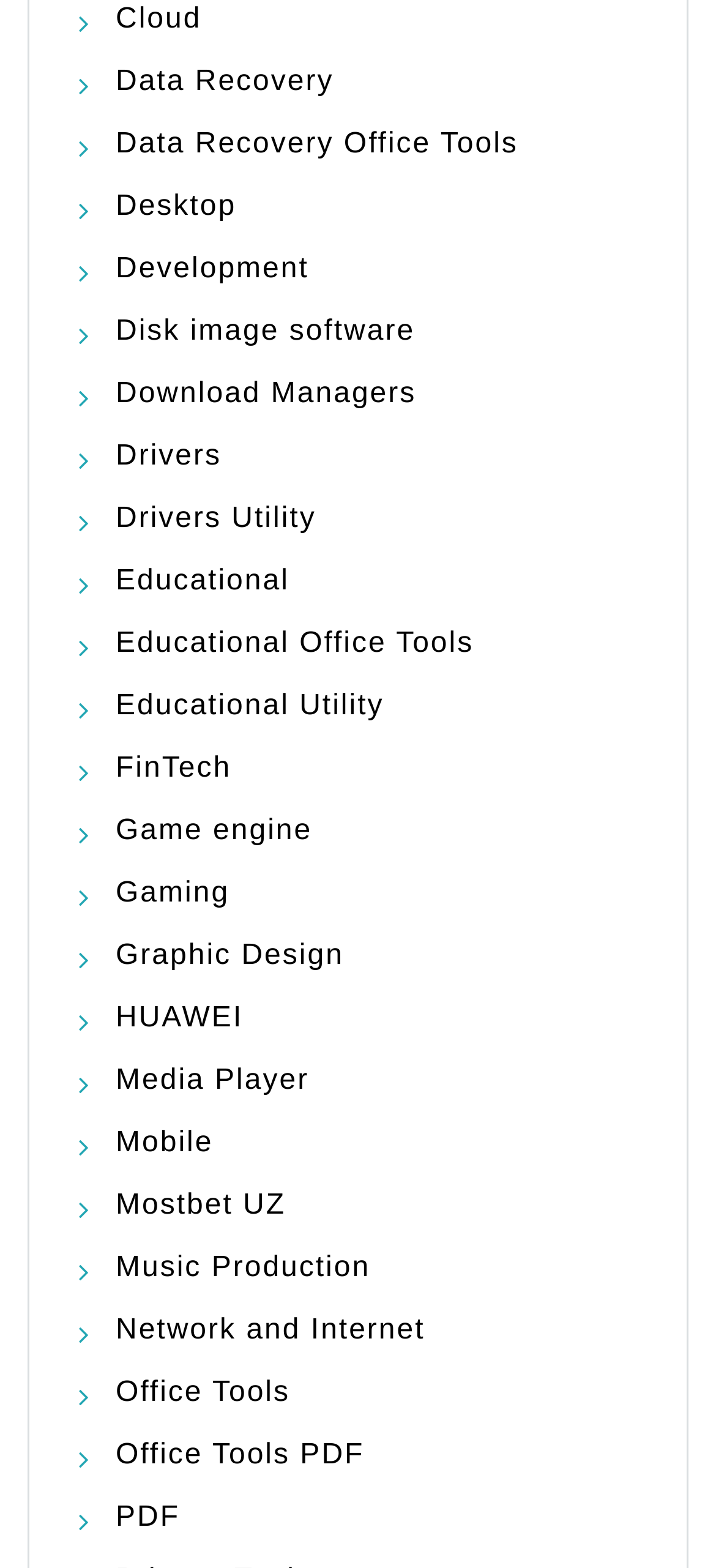Are there any categories related to gaming?
Please look at the screenshot and answer using one word or phrase.

Yes